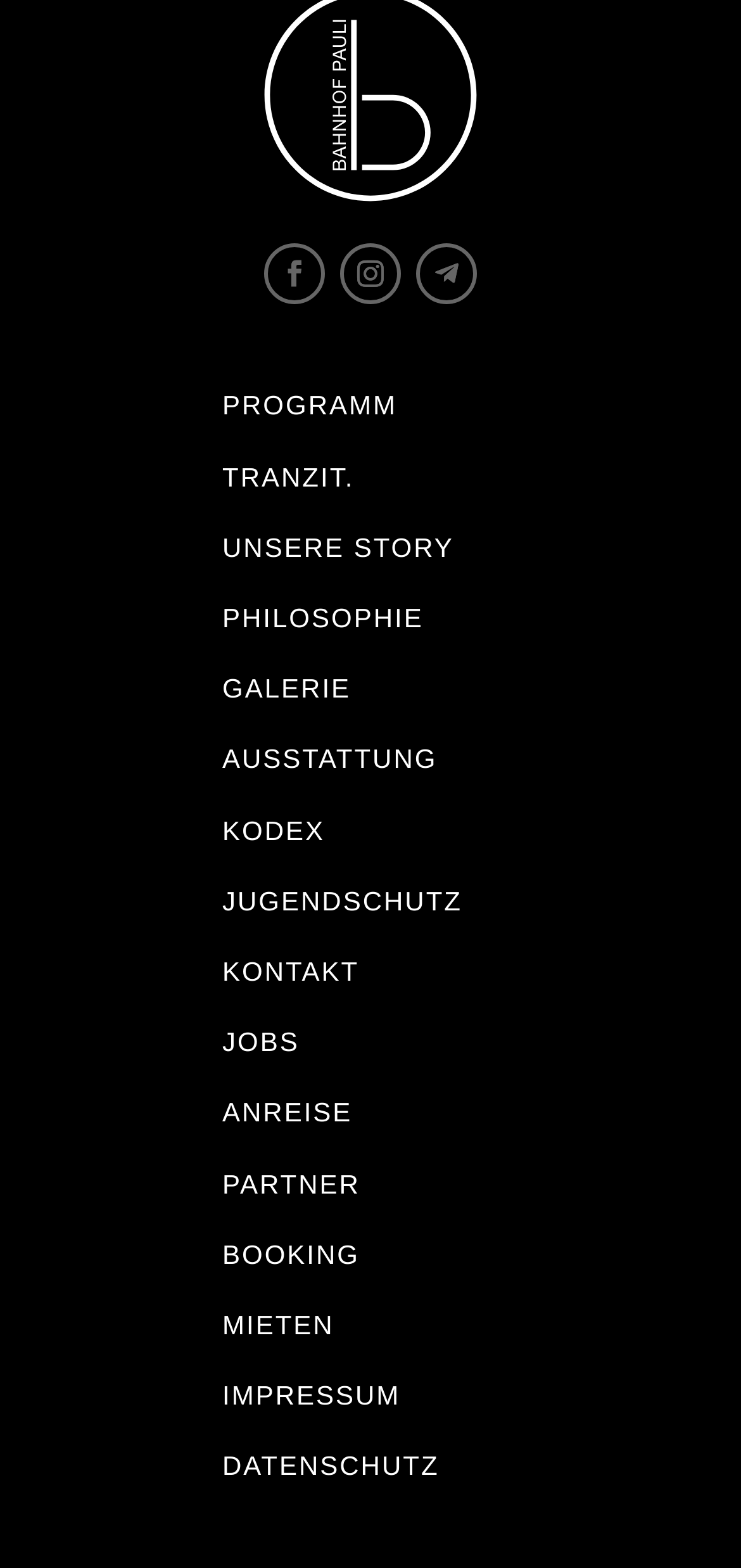What is the last main section?
Using the image as a reference, answer the question in detail.

I looked at the list of headings on the webpage and found that the last main section is DATENSCHUTZ, which is located at the bottom of the page.